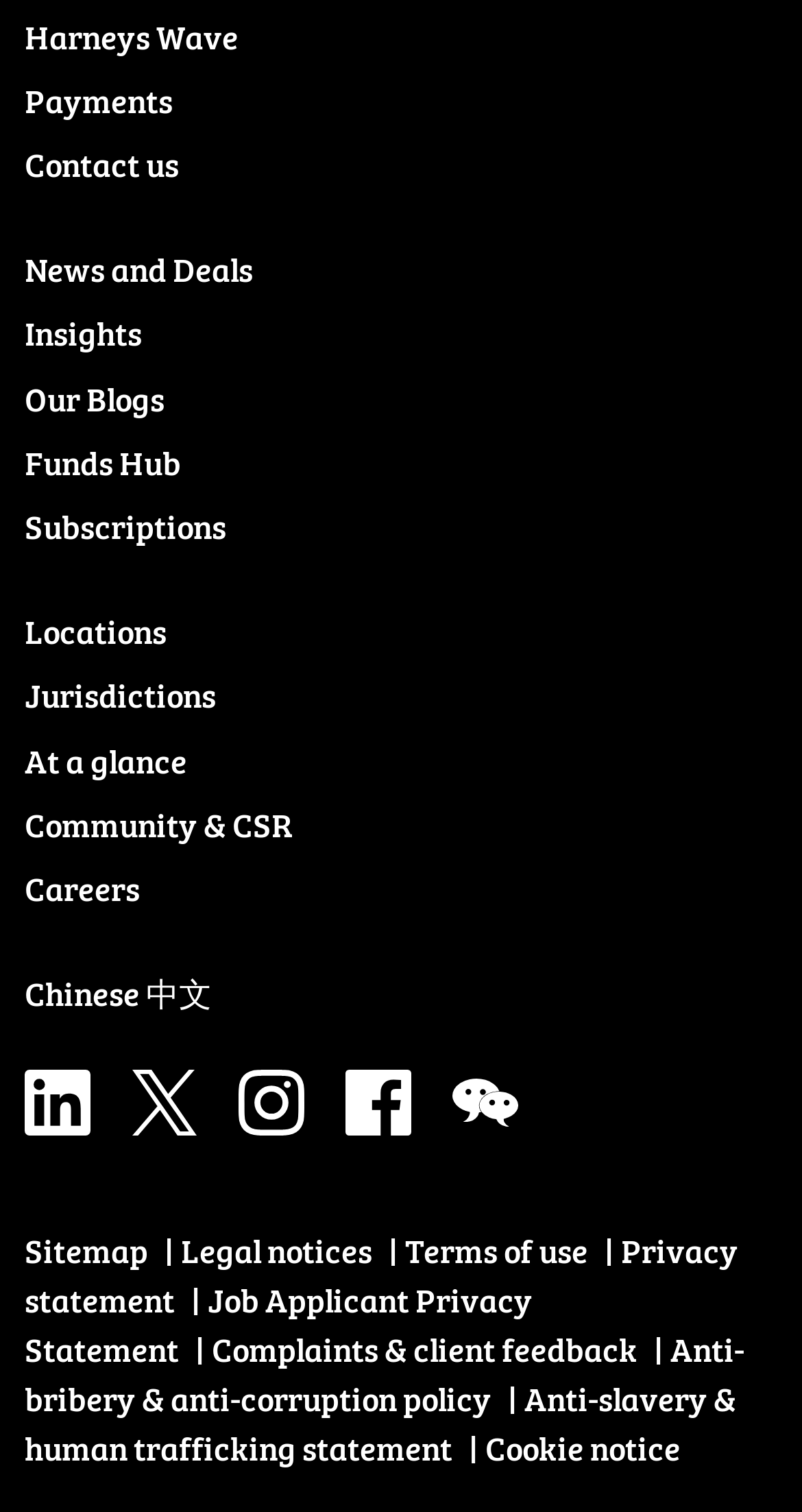Could you specify the bounding box coordinates for the clickable section to complete the following instruction: "visit Artesia Public Library"?

None